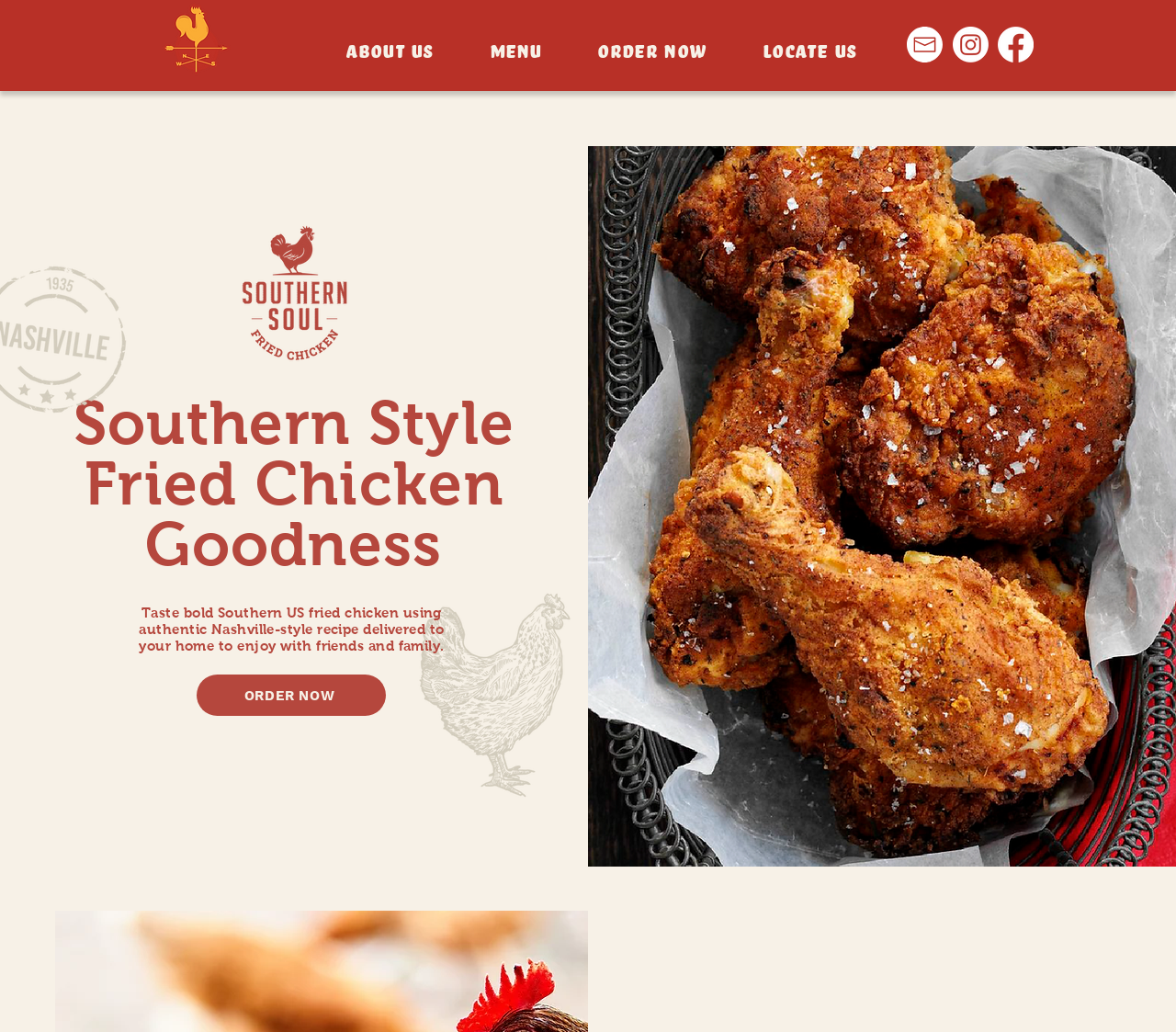What is the logo of the website?
Please give a detailed answer to the question using the information shown in the image.

The logo of the website is 'Southern Soul' which can be inferred from the image 'Logo-11.png' at the top left corner of the webpage with bounding box coordinates [0.136, 0.001, 0.199, 0.074].